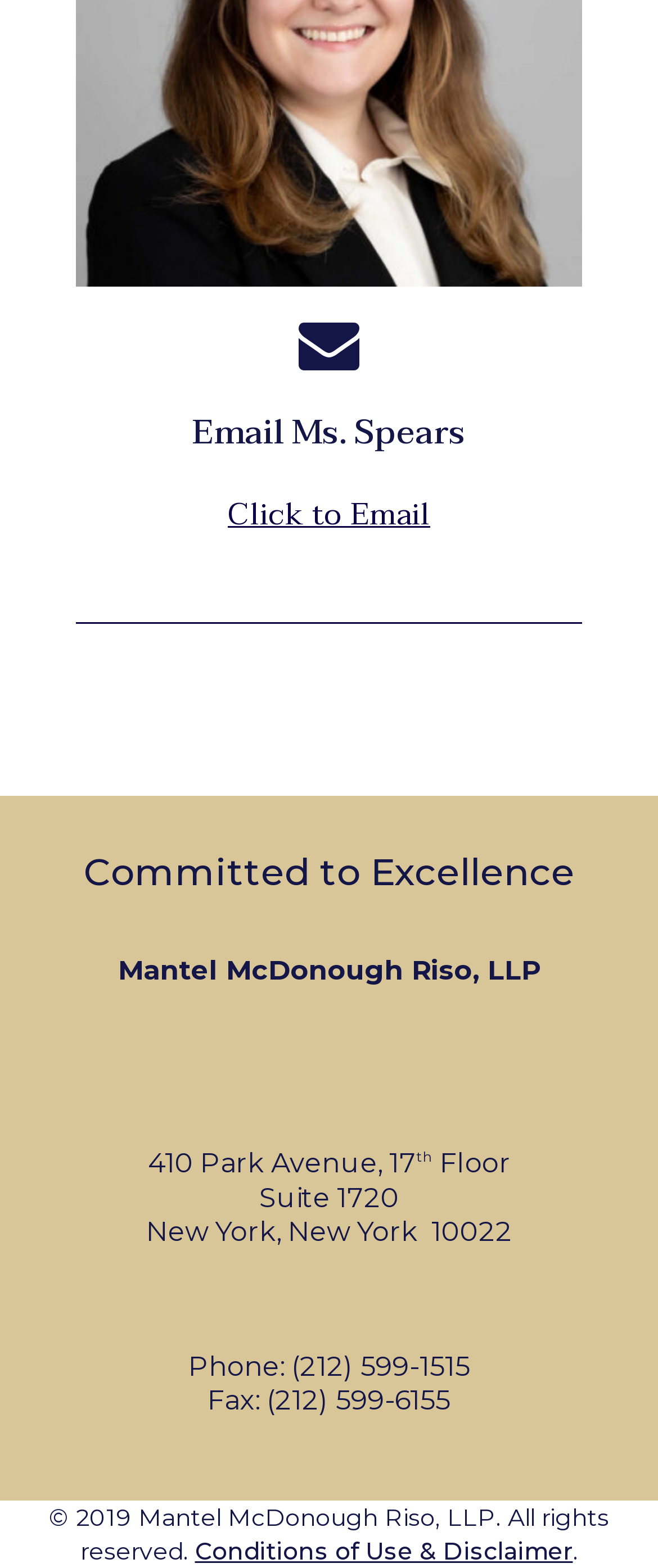Using the information in the image, give a detailed answer to the following question: What is the name of the law firm?

I found the name of the law firm by looking at the StaticText element with the text 'Mantel McDonough Riso, LLP' located at [0.179, 0.609, 0.821, 0.629].